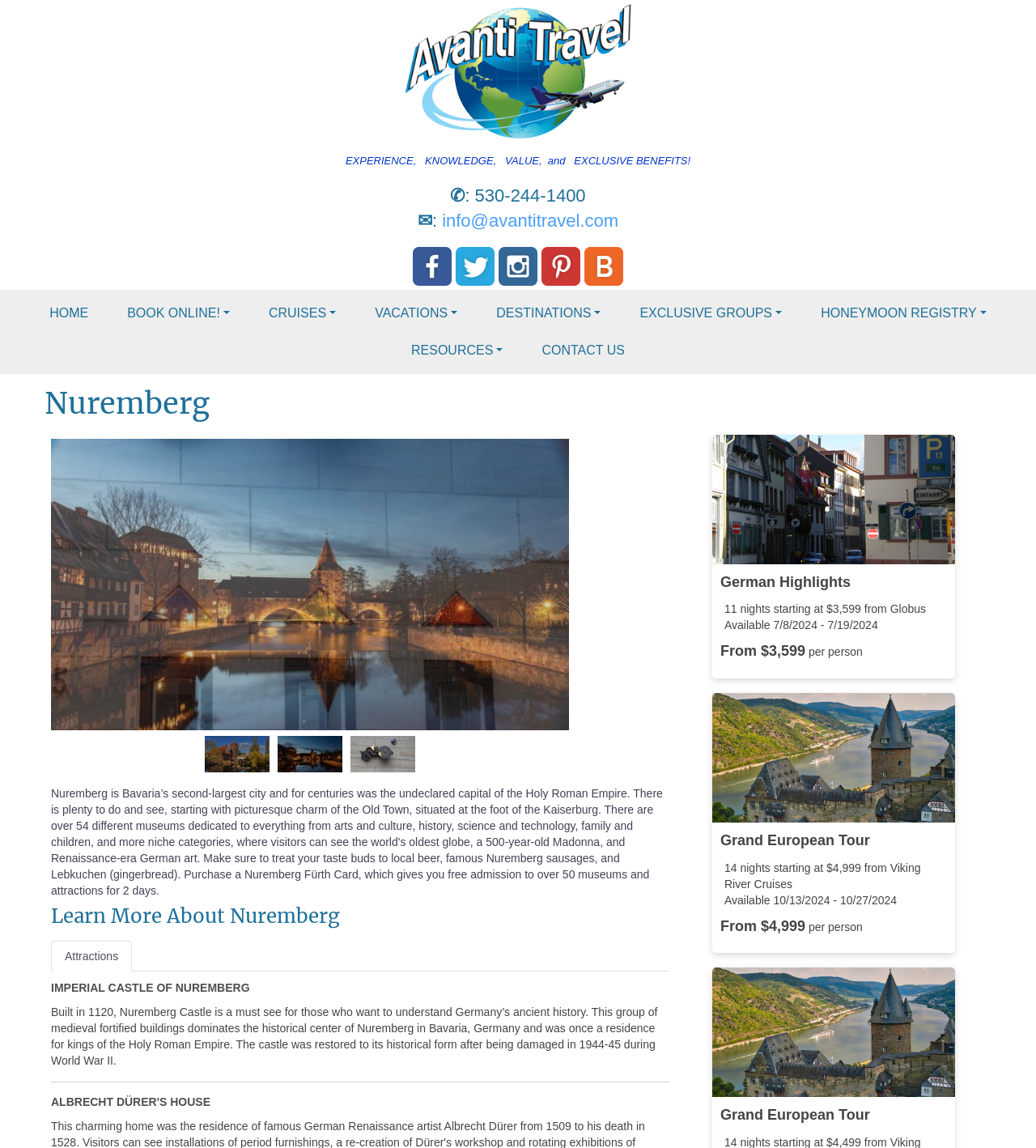How many tour packages are displayed on the webpage?
Please give a well-detailed answer to the question.

I counted the number of tour packages by looking at the images and descriptions of the tour packages, which are 'German Highlights' and 'Grand European Tour', which are 2 in total.